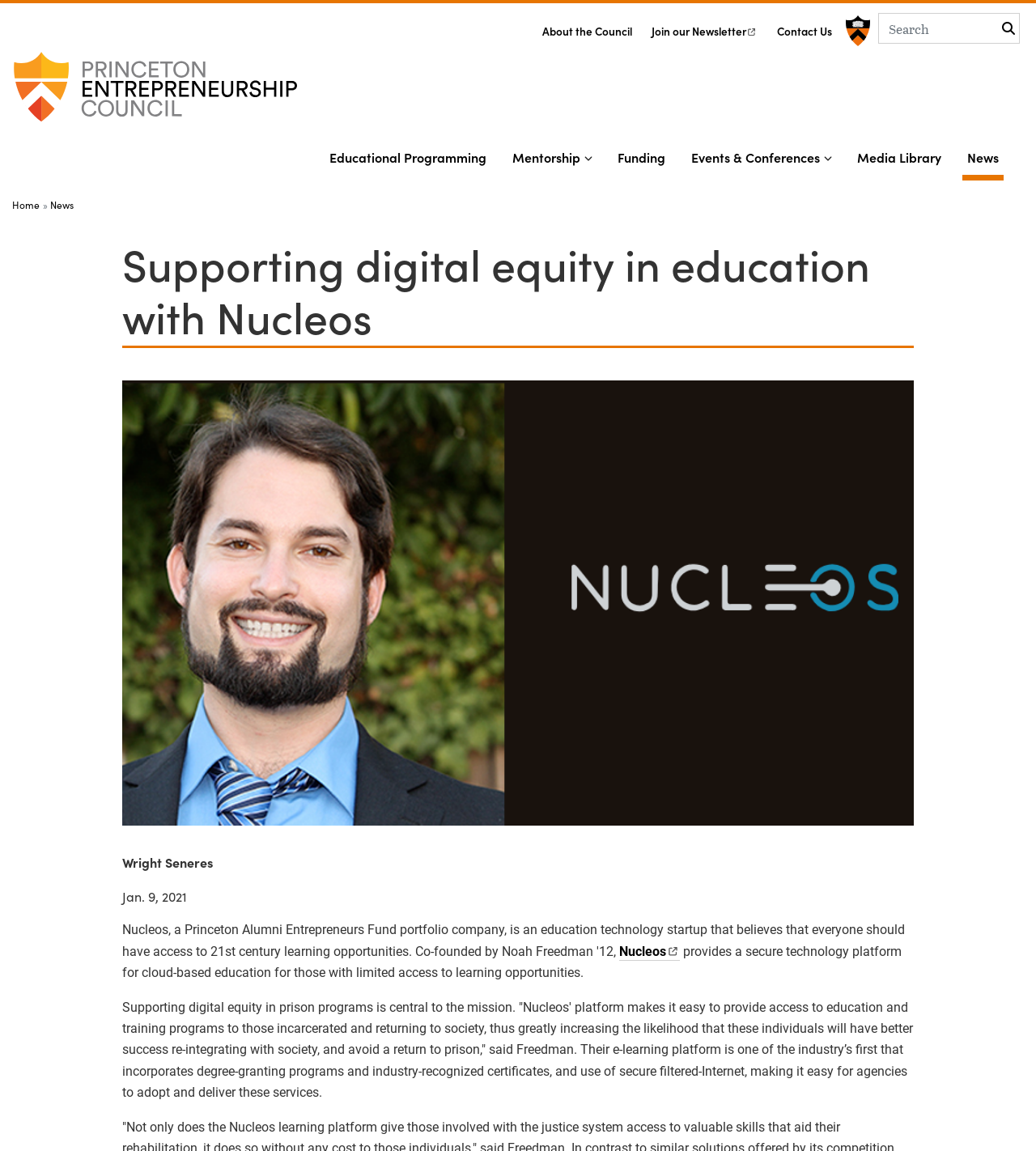Could you highlight the region that needs to be clicked to execute the instruction: "Search for something"?

[0.848, 0.011, 0.984, 0.038]